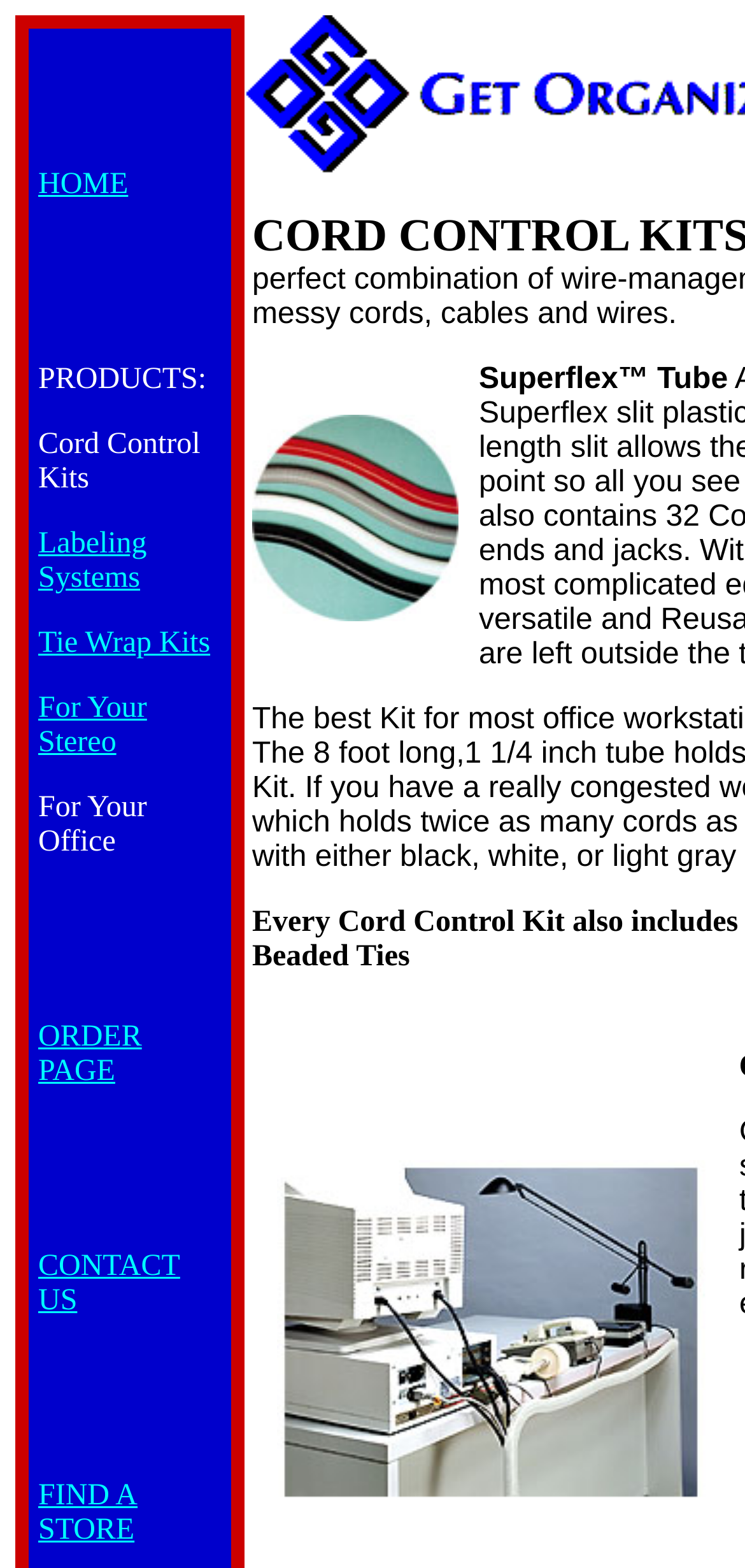Provide a one-word or short-phrase answer to the question:
What is the first link on the webpage?

HOME